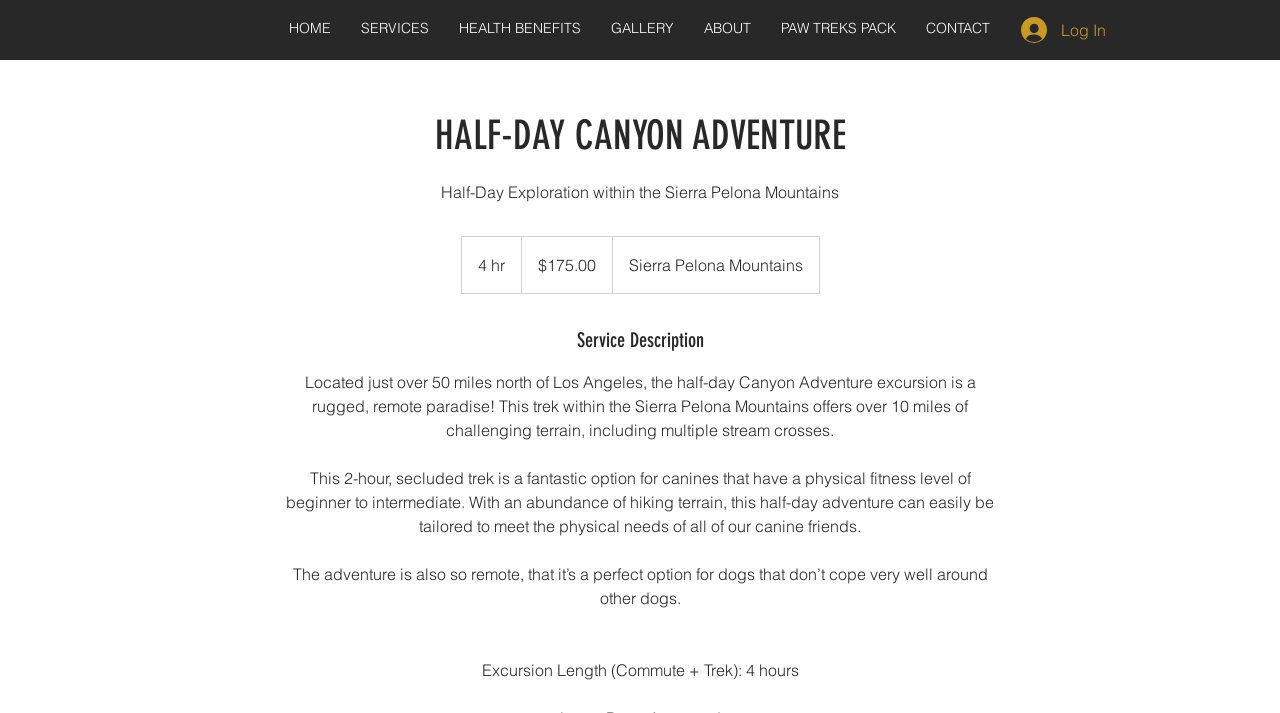How many buttons are on the webpage?
Please give a detailed answer to the question using the information shown in the image.

I found one button element with the text 'Log In', which is located at the top right corner of the webpage.